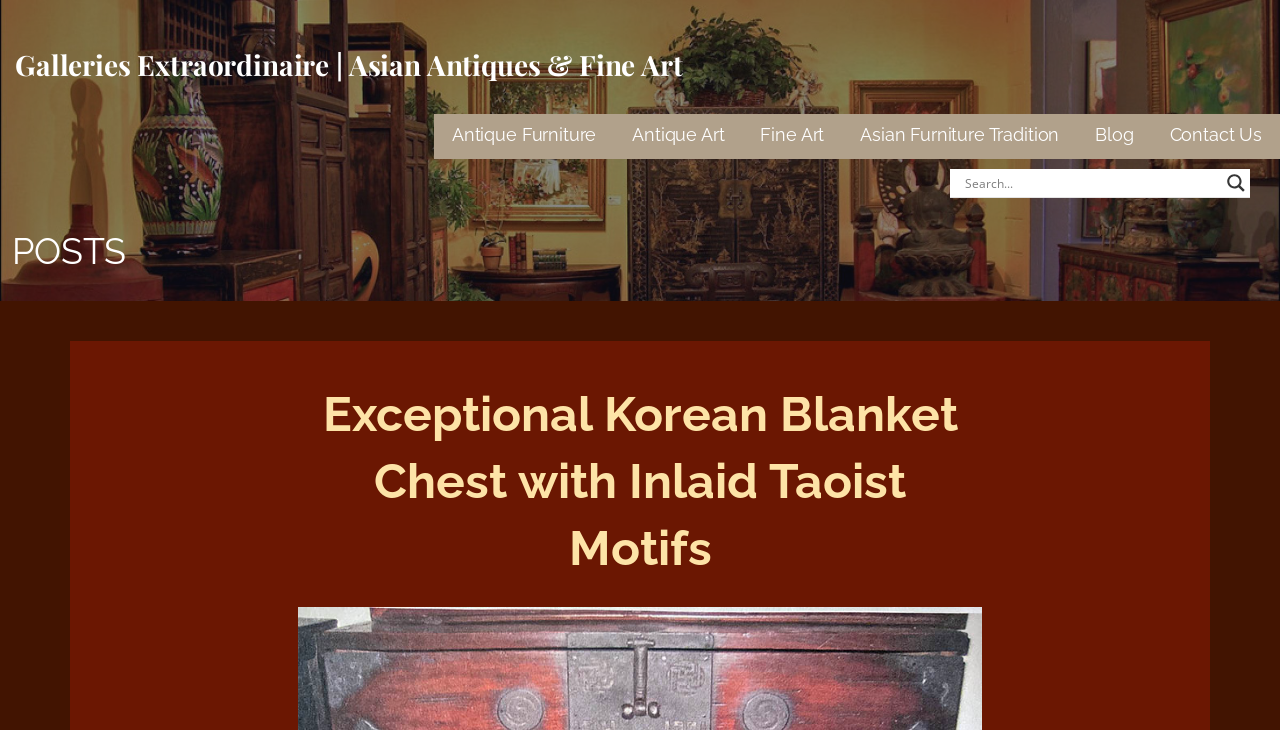Could you determine the bounding box coordinates of the clickable element to complete the instruction: "Search for Asian antiques"? Provide the coordinates as four float numbers between 0 and 1, i.e., [left, top, right, bottom].

[0.754, 0.232, 0.951, 0.27]